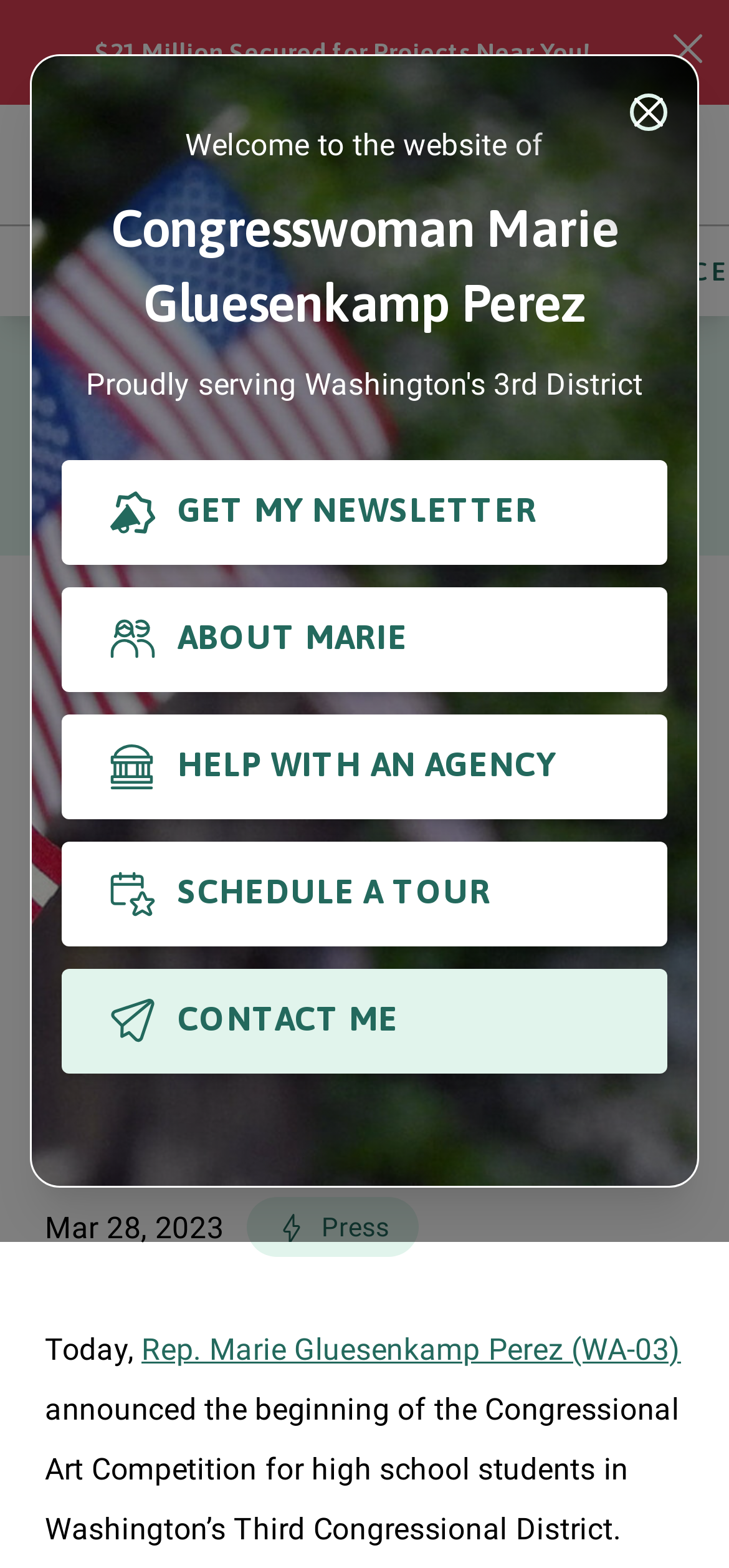Give an in-depth explanation of the webpage layout and content.

The webpage is about Congresswoman Marie Gluesenkamp Perez's official website. At the top, there is a modal dialog with a close button and a heading that reads "Welcome to the website of Congresswoman Marie Gluesenkamp Perez". Below this, there are four buttons: "GET MY NEWSLETTER", "ABOUT MARIE", "HELP WITH AN AGENCY", and "SCHEDULE A TOUR", followed by a "CONTACT ME" button.

On the left side, there is a vertical navigation menu with buttons for "Home", "Contact Me", and a search button. Below this, there are three buttons: "ABOUT", "SERVICES", and another "Search" button.

The main content of the webpage is an announcement about the 2023 Congressional Art Competition for high school students in Washington's Third Congressional District. The title of the announcement is "Rep. Gluesenkamp Perez Announces 2023 Congressional Art Competition". Below the title, there is a date "Mar 28, 2023", and a link to "Press". The announcement text starts with "Today, Rep. Marie Gluesenkamp Perez (WA-03) announced the beginning of the Congressional Art Competition...".

There are also some social media sharing links at the bottom of the page, including "share on facebook", "share on twitter", and "share on email".